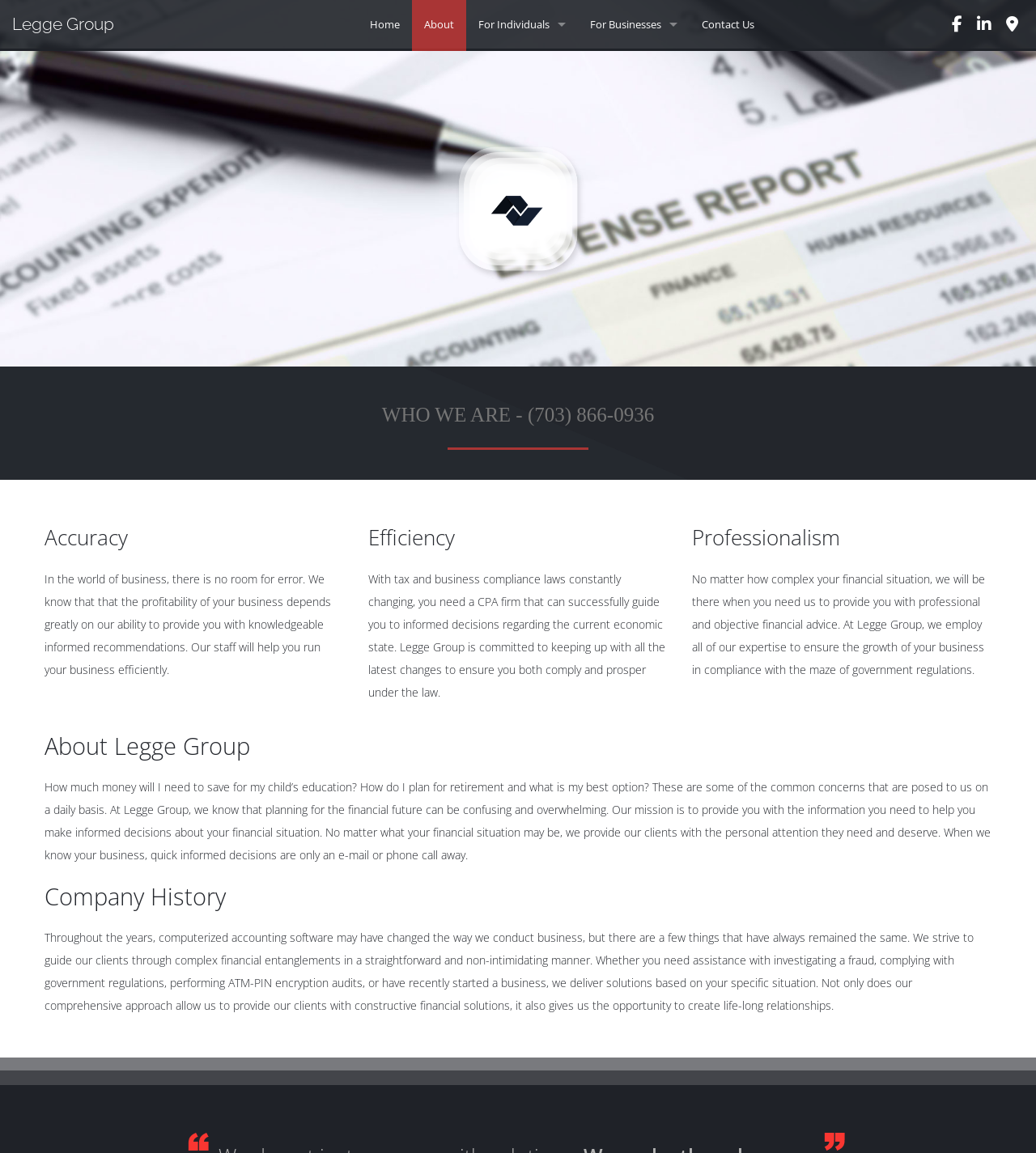Describe all significant elements and features of the webpage.

The webpage is about Legge Group, a company that provides fraud, embezzlement, and forensic accounting services. At the top right corner, there are three social media links to Facebook, LinkedIn, and Twitter. Below them, there is a navigation menu with links to Home, About, For Individuals, For Businesses, and Contact Us.

On the left side, there is a logo of Legge Group, and next to it, a main section that takes up most of the page. This section is divided into three articles, each with a heading and a paragraph of text. The first article is about accuracy, emphasizing the importance of knowledgeable recommendations for businesses. The second article is about efficiency, highlighting the firm's commitment to keeping up with changing tax and business compliance laws. The third article is about professionalism, promising objective financial advice and expertise in navigating government regulations.

Below these articles, there is a heading "About Legge Group" followed by a paragraph that explains the company's mission to provide informed decisions about financial situations. Next, there is a heading "Company History" followed by a paragraph that describes the company's approach to guiding clients through complex financial issues in a straightforward manner.

Throughout the page, the text is organized in a clear and readable format, with headings and paragraphs that provide a concise overview of Legge Group's services and values.